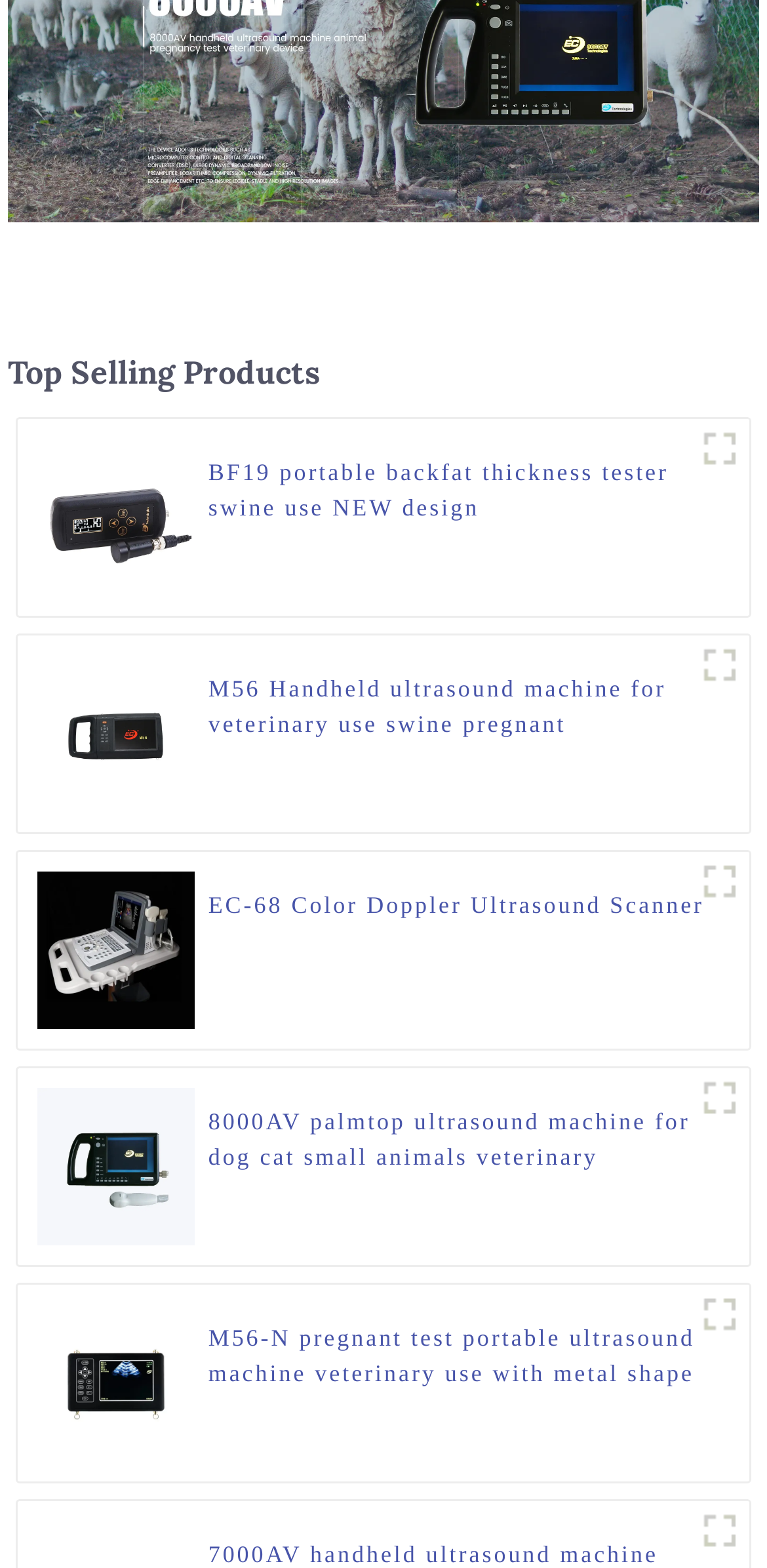What is the name of the product shown in the first figure?
Based on the image, answer the question with a single word or brief phrase.

BF19 portable backfat thickness tester